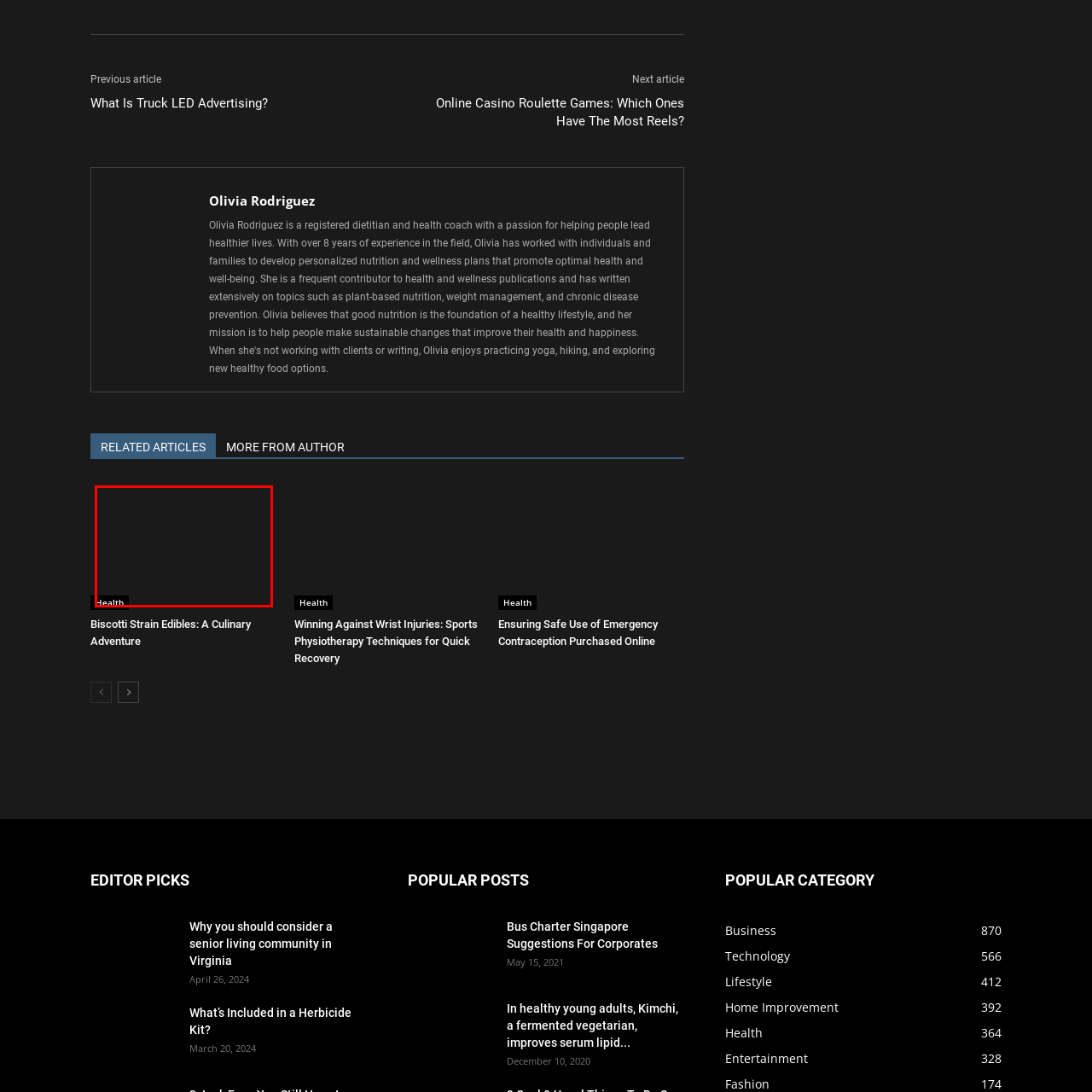What is the likely appeal of this article?
Look at the image framed by the red bounding box and provide an in-depth response.

The article likely appeals to those interested in health, wellness, and cannabis-infused foods, encouraging exploration of the intersection between culinary delights and health benefits, which suggests that the content is focused on the health and wellness aspects of Biscotti strain edibles.